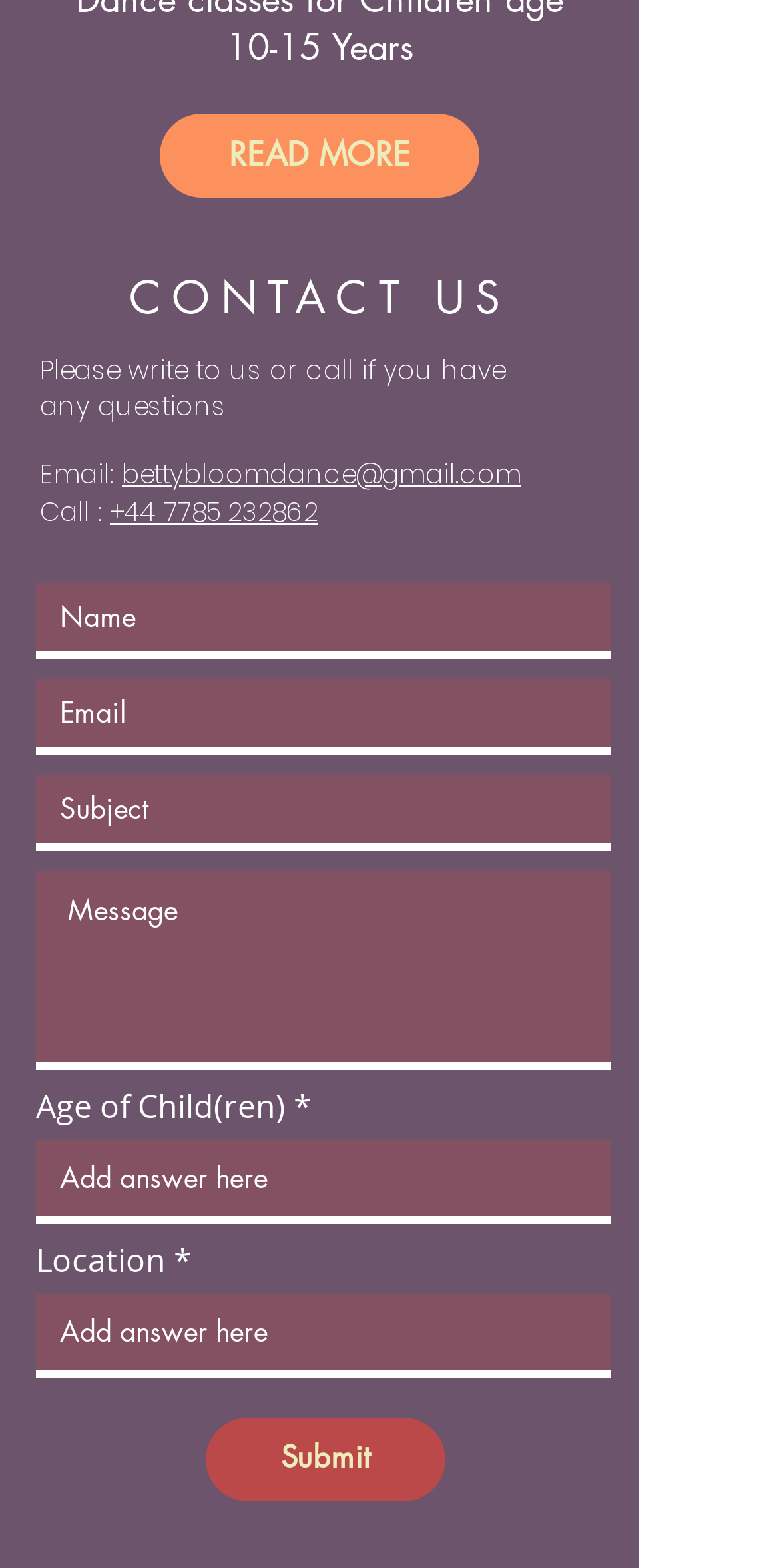From the details in the image, provide a thorough response to the question: What is the email address provided on the webpage?

The email address is provided in the 'CONTACT US' section, along with a phone number. It is a clickable link, indicating that it can be used to send an email.